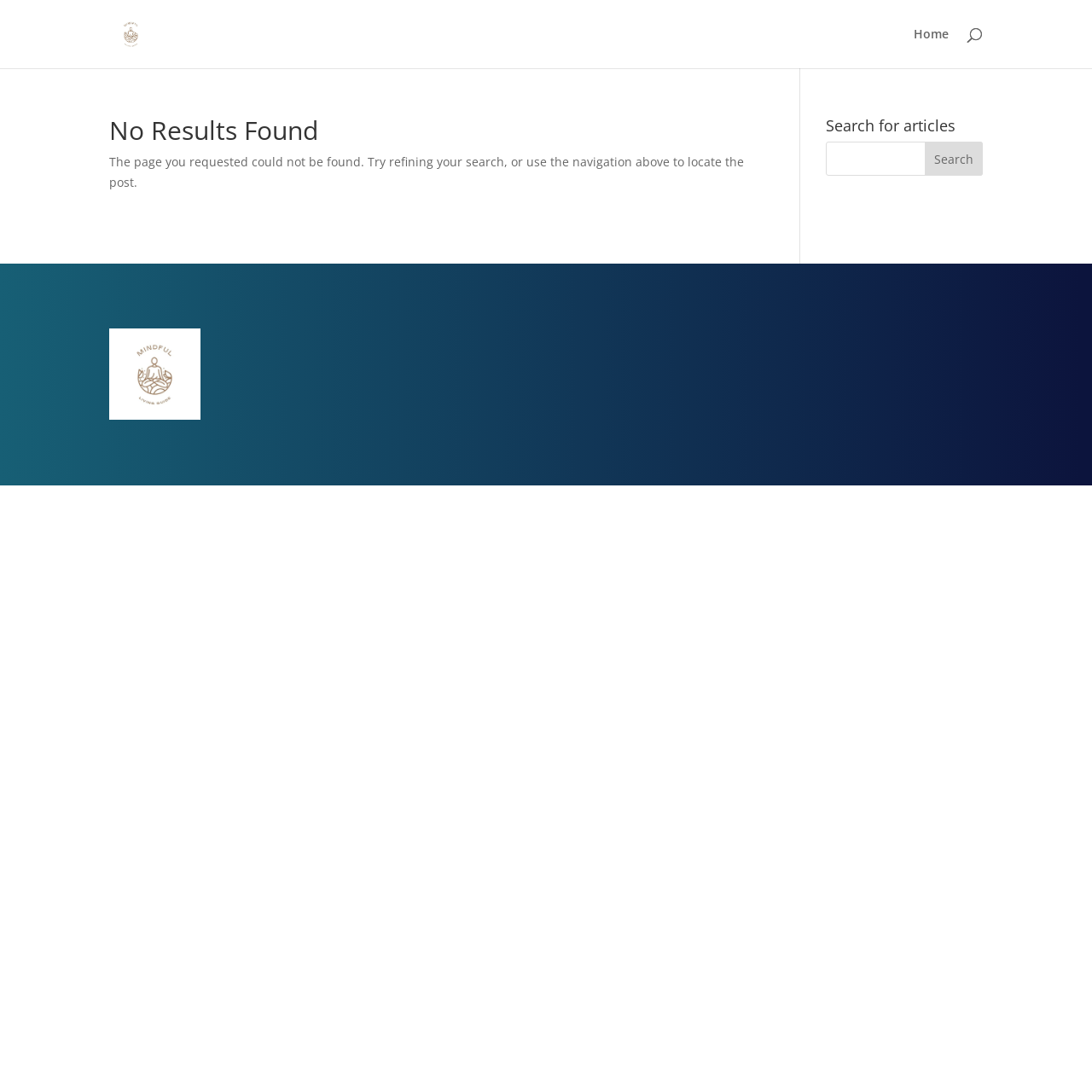What is the purpose of the search bar?
Use the image to answer the question with a single word or phrase.

To refine search